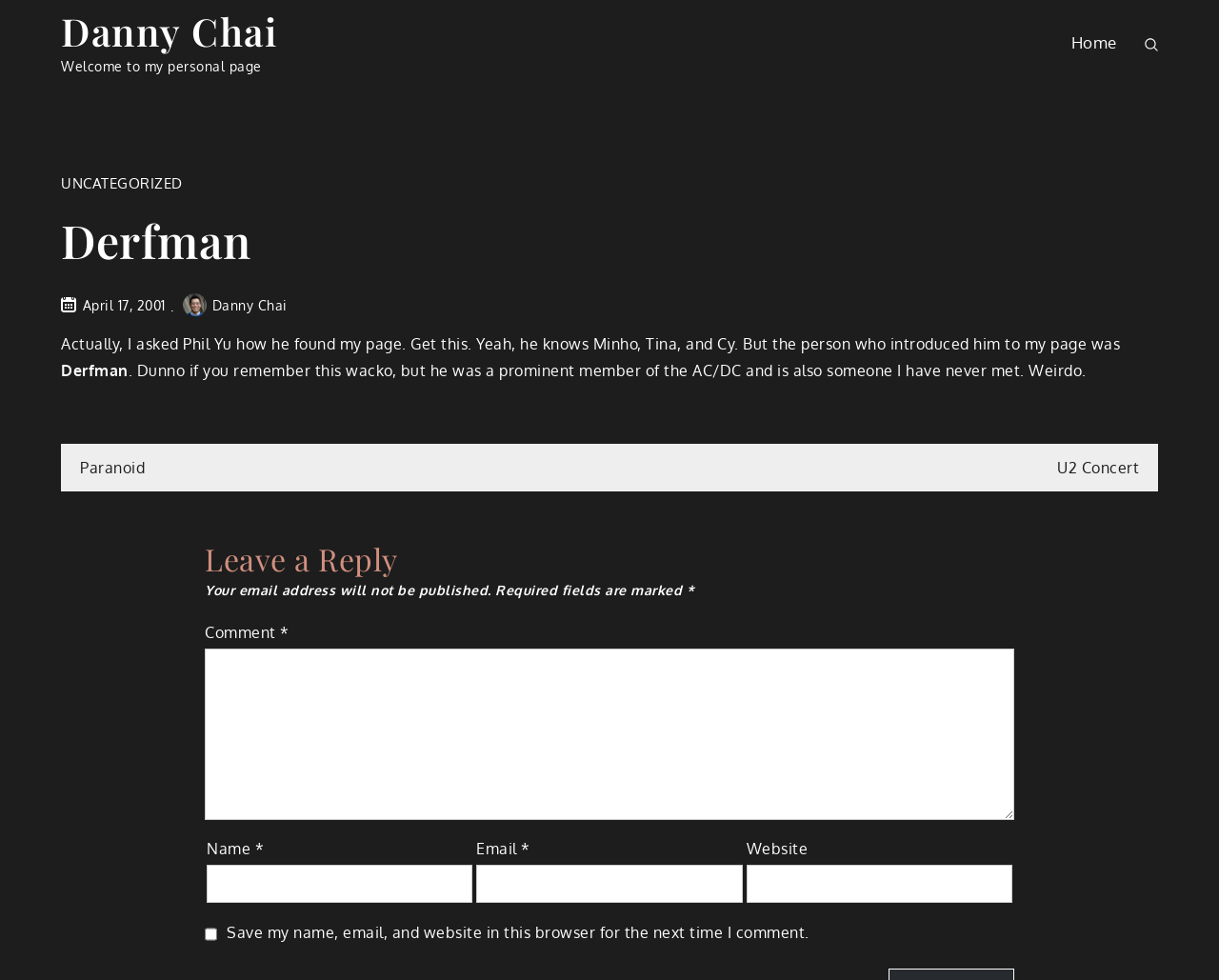From the webpage screenshot, predict the bounding box coordinates (top-left x, top-left y, bottom-right x, bottom-right y) for the UI element described here: parent_node: Email * aria-describedby="email-notes" name="email"

[0.391, 0.883, 0.609, 0.922]